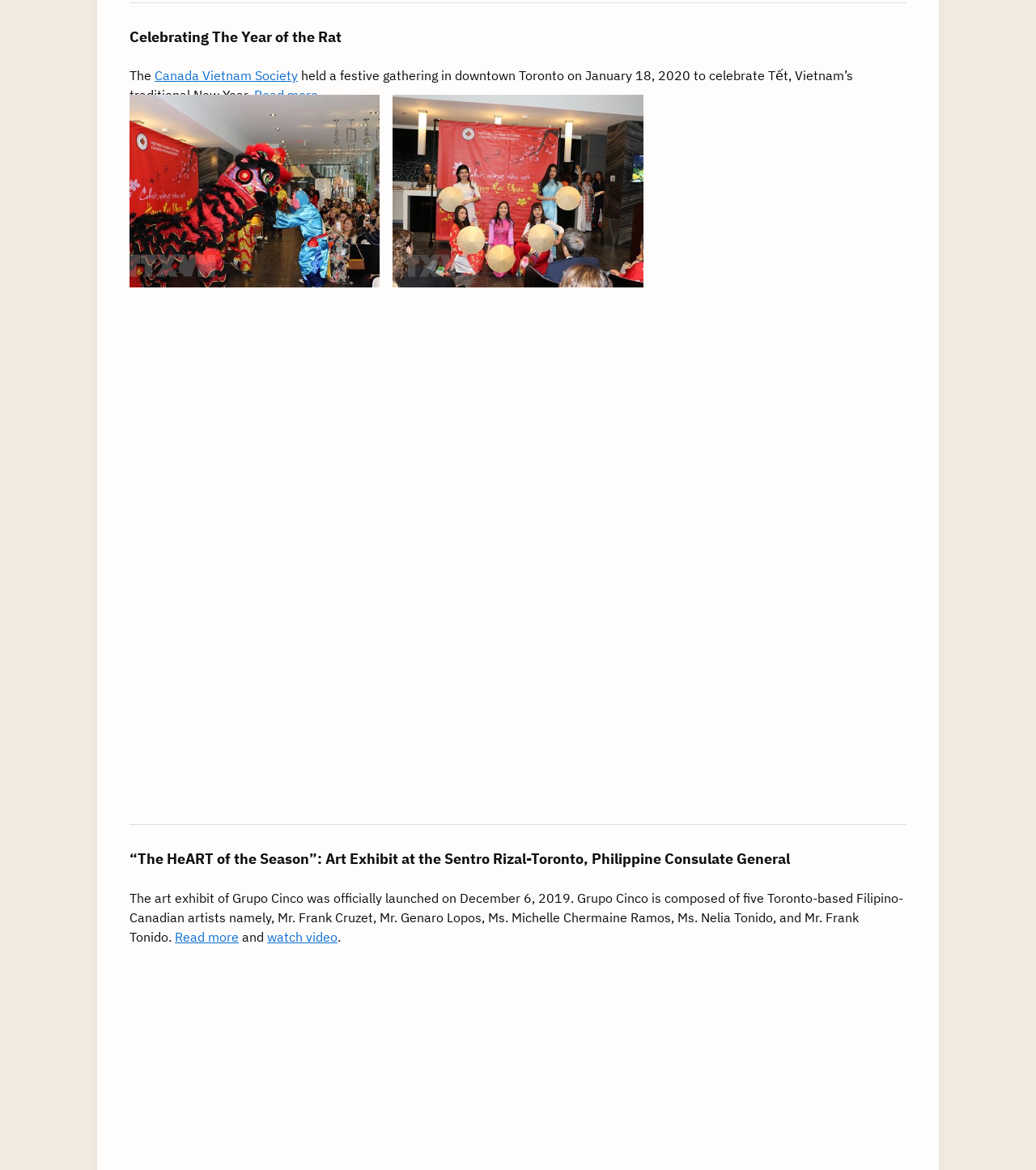Given the element description, predict the bounding box coordinates in the format (top-left x, top-left y, bottom-right x, bottom-right y). Make sure all values are between 0 and 1. Here is the element description: Read more

[0.169, 0.794, 0.23, 0.808]